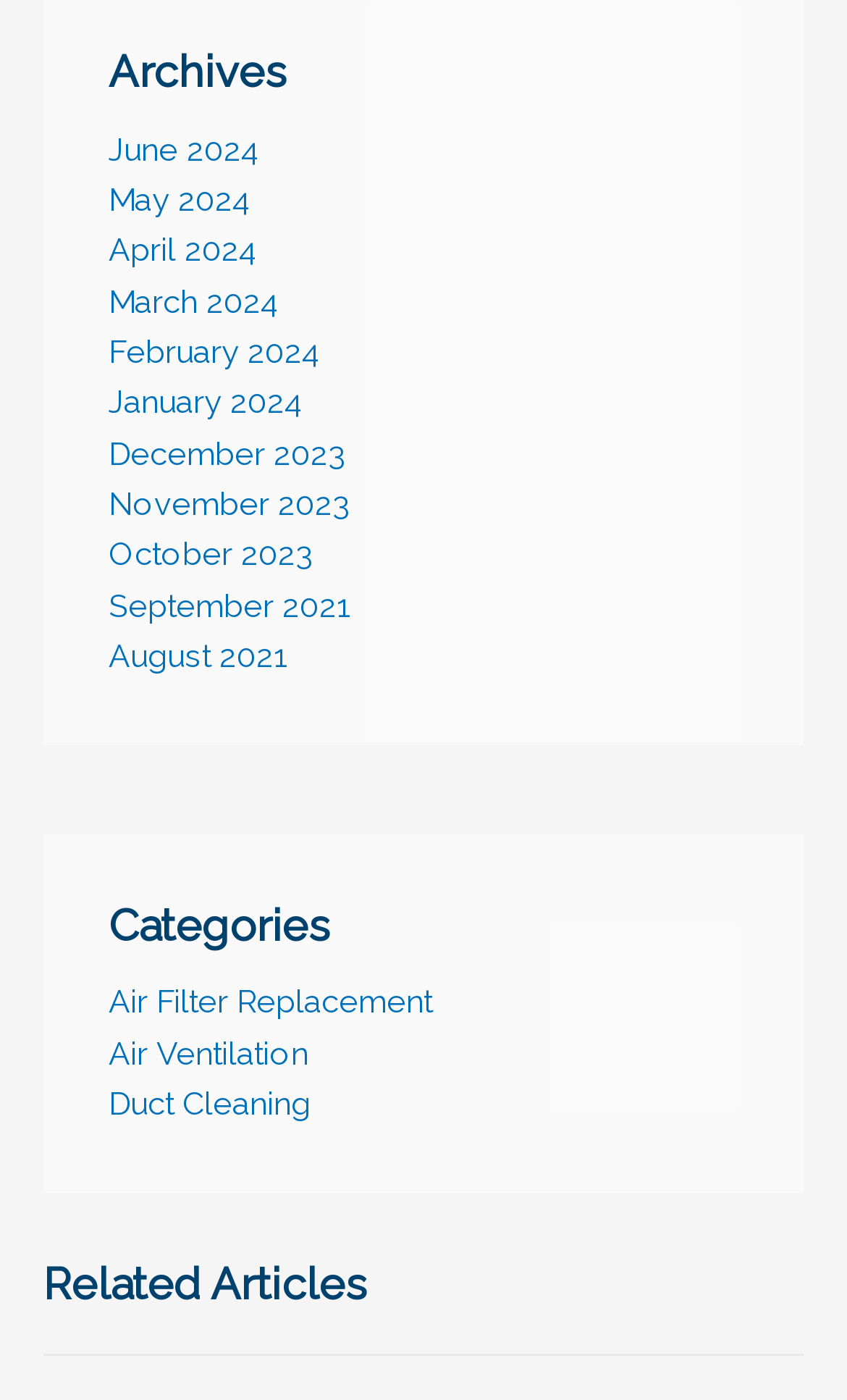Refer to the screenshot and answer the following question in detail:
What is the earliest month listed in the archives?

By examining the list of links under the 'Archives' heading, I found the earliest month listed is September 2021, which is the 12th link from the top.